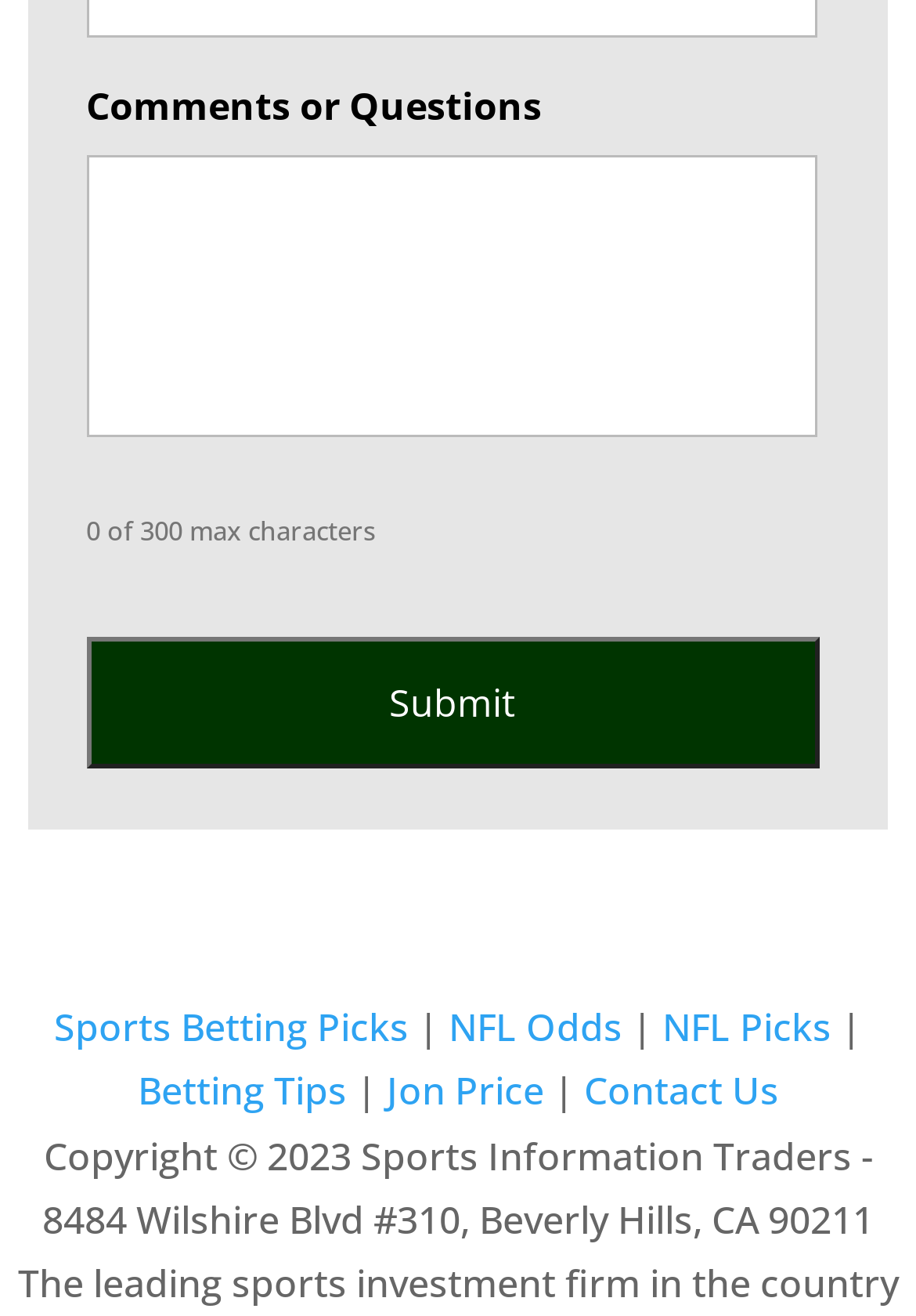Please give a succinct answer to the question in one word or phrase:
Who is the author or contributor mentioned on the webpage?

Jon Price